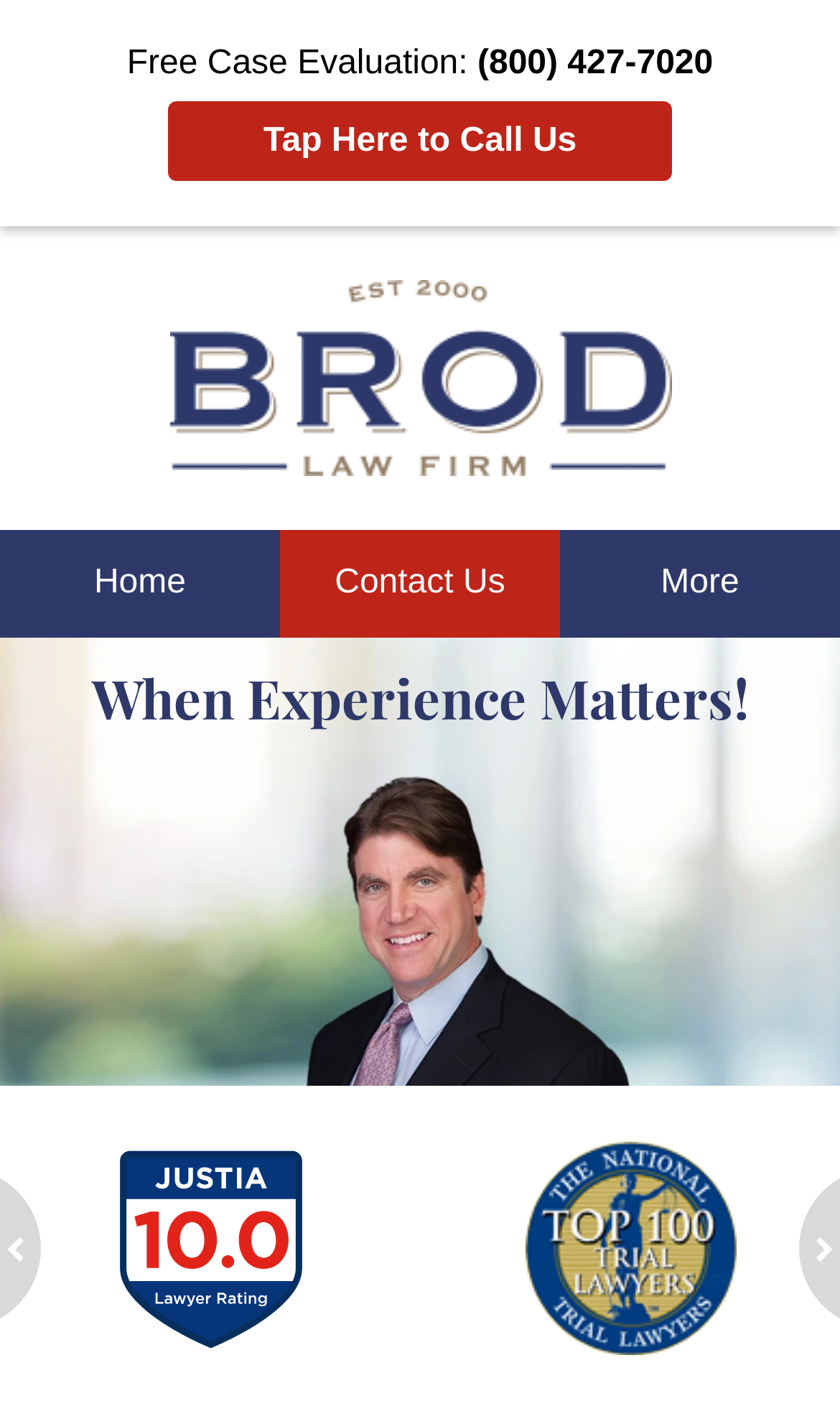What is the name of the law firm?
Give a detailed response to the question by analyzing the screenshot.

I found the name of the law firm by looking at the logo in the top-left corner of the webpage, which says 'Logo of Brod Law Firm Los Angeles County Premises Liability Attorneys Brod Law Firm Home'.